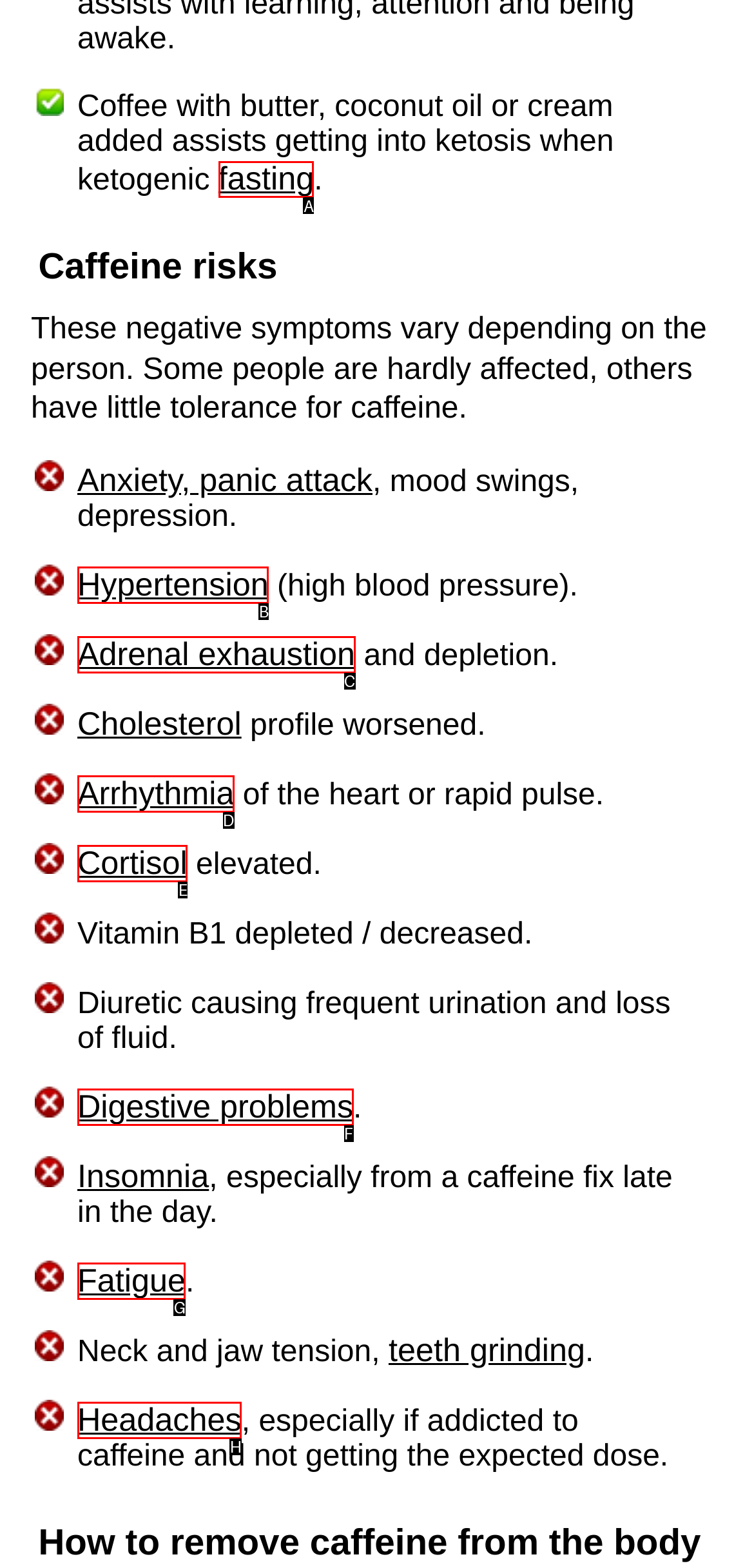Tell me which option I should click to complete the following task: Click on the link about fasting Answer with the option's letter from the given choices directly.

A